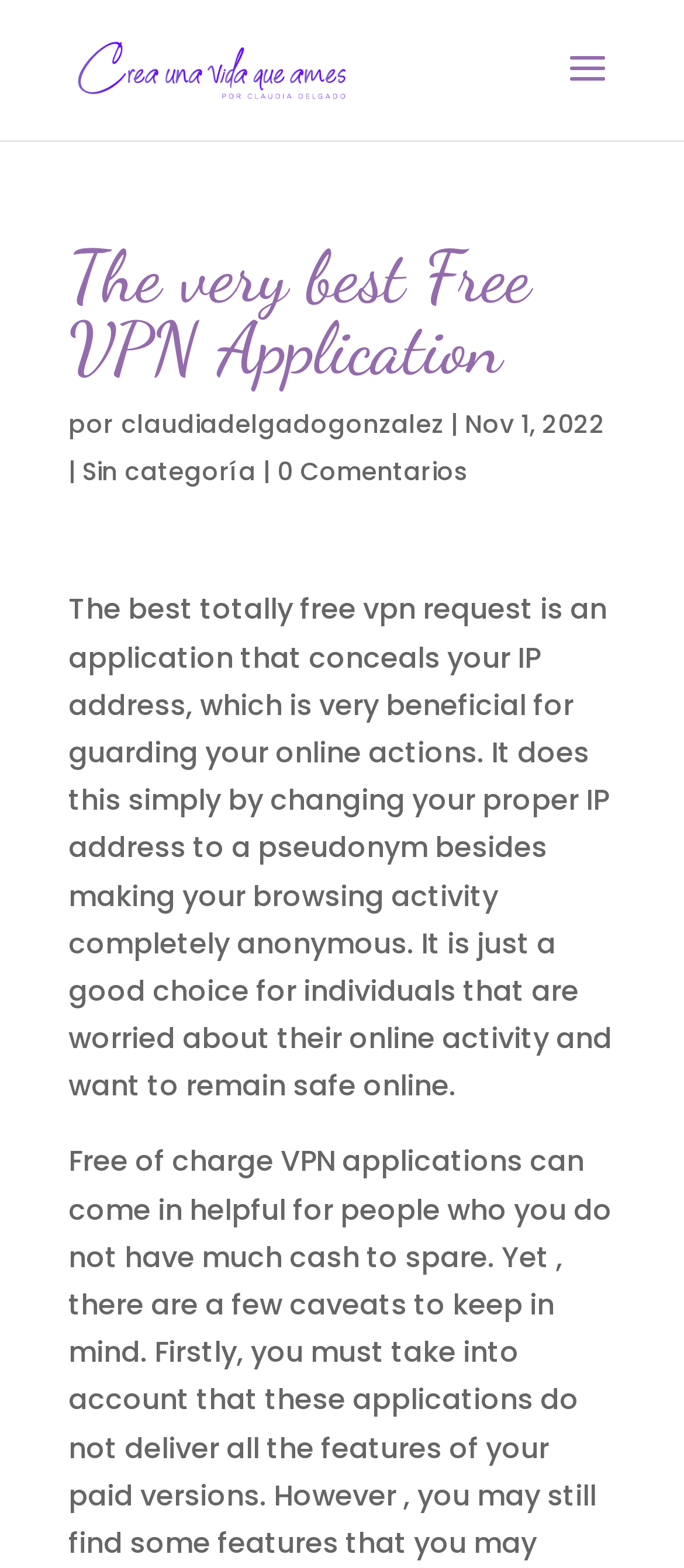What is the purpose of a free VPN application?
Kindly offer a comprehensive and detailed response to the question.

Based on the webpage content, a free VPN application is used to conceal one's IP address, making online activities anonymous and safe. This is beneficial for individuals concerned about their online activity and wanting to remain safe online.